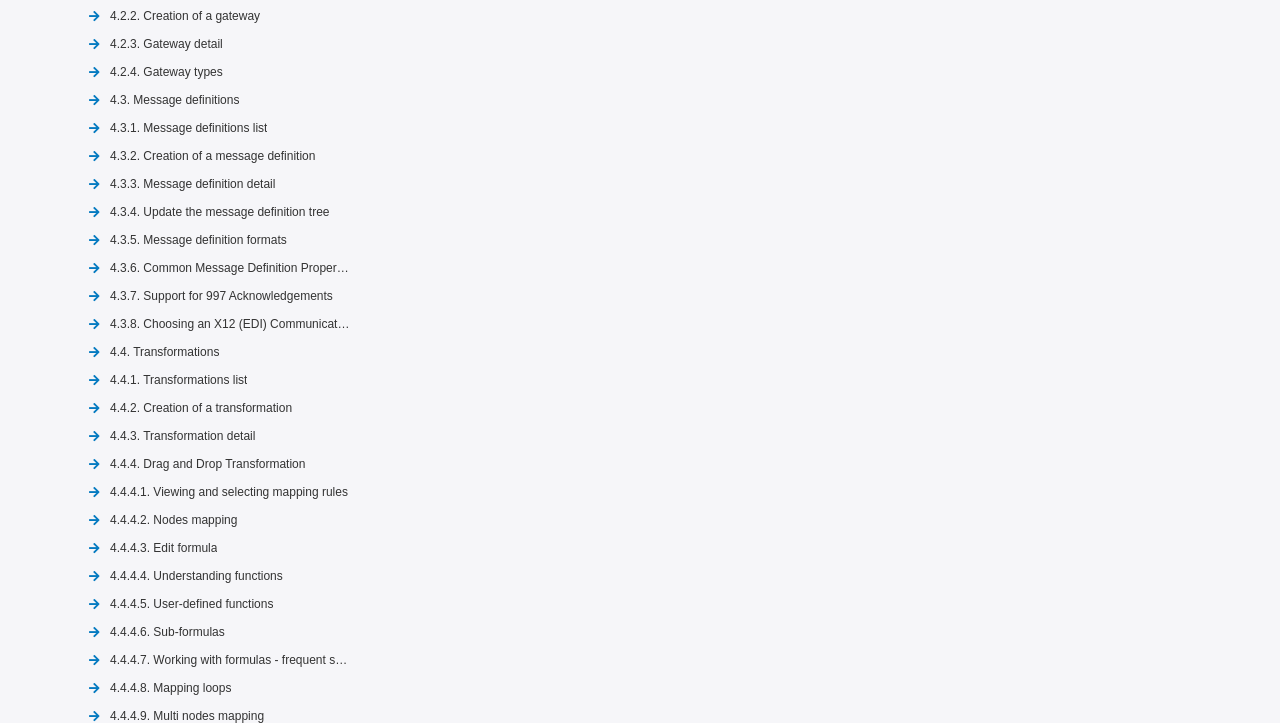Determine the bounding box coordinates of the clickable area required to perform the following instruction: "Learn about transformation list". The coordinates should be represented as four float numbers between 0 and 1: [left, top, right, bottom].

[0.086, 0.506, 0.193, 0.545]